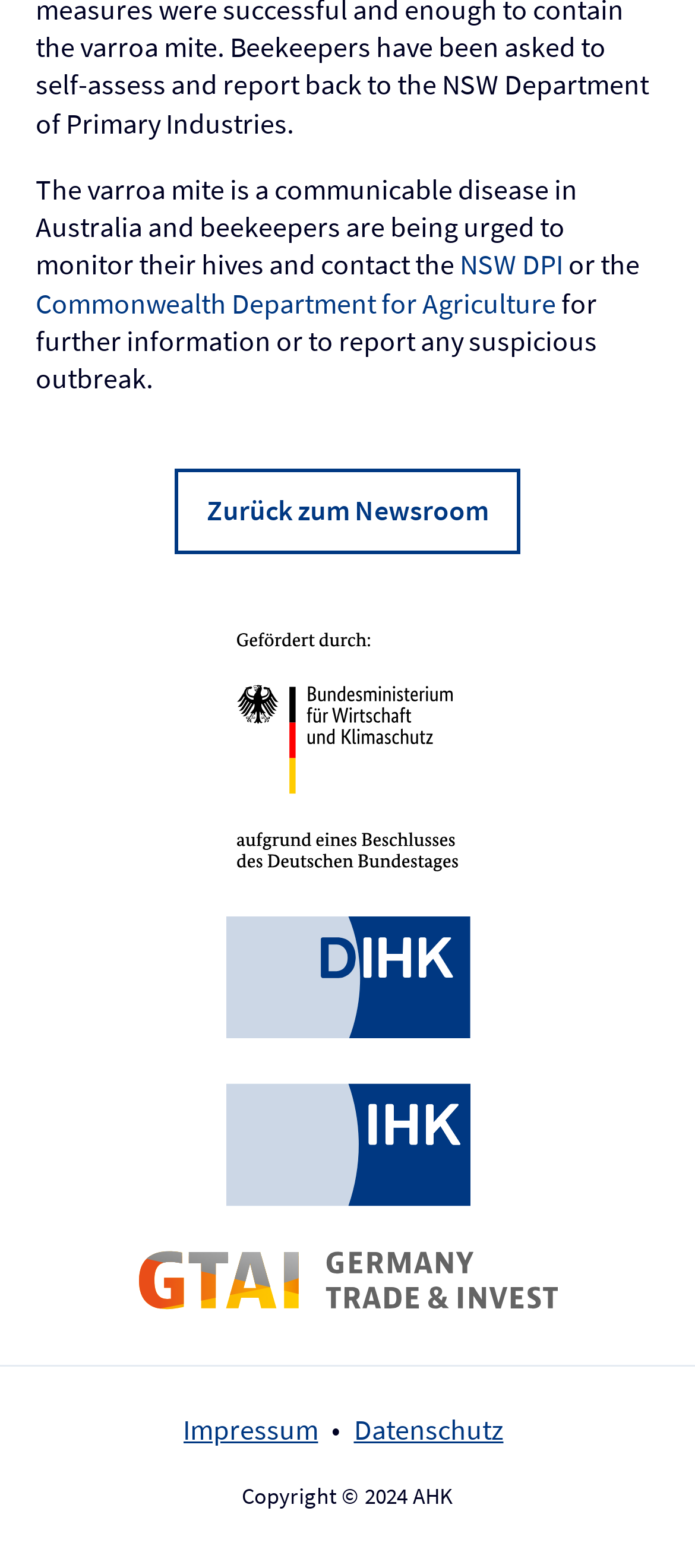Please identify the bounding box coordinates of where to click in order to follow the instruction: "go to Commonwealth Department for Agriculture".

[0.051, 0.181, 0.8, 0.204]